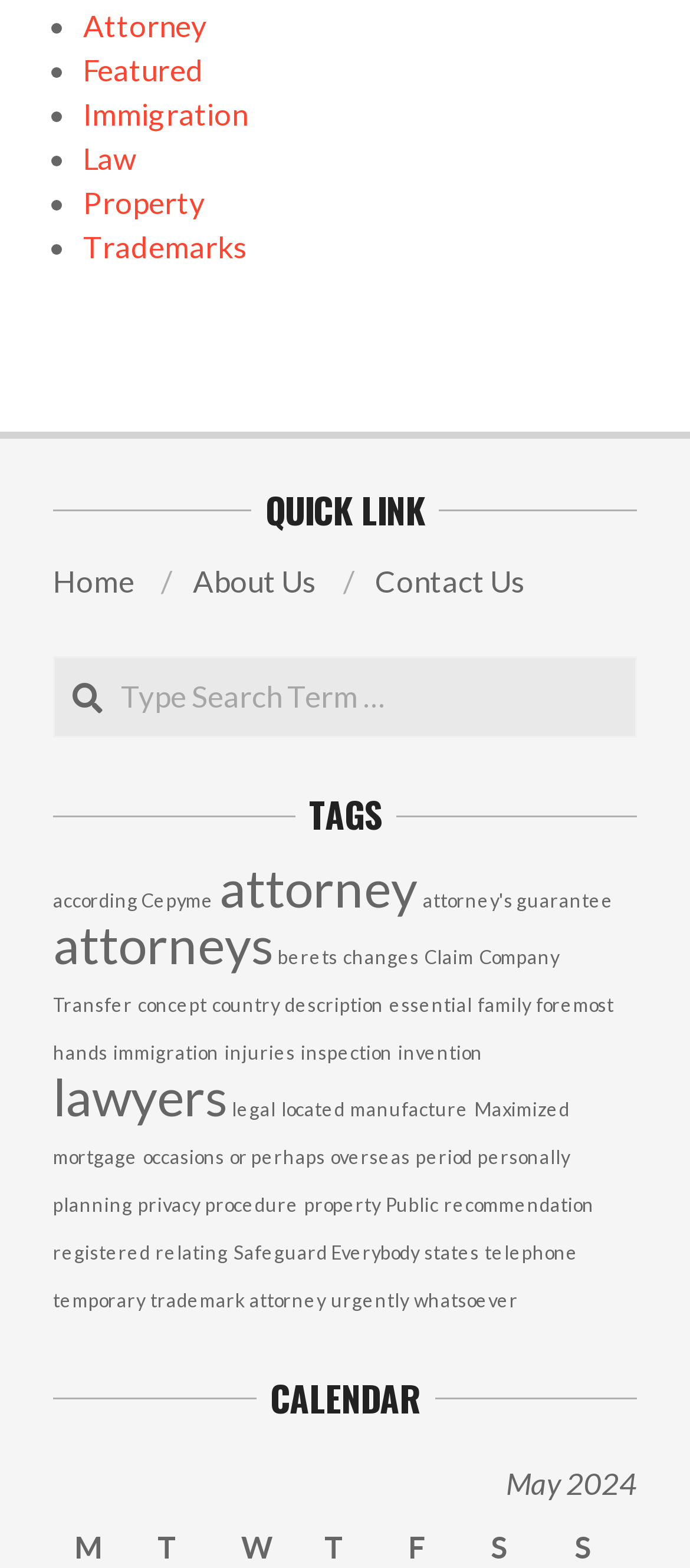Specify the bounding box coordinates of the area that needs to be clicked to achieve the following instruction: "Read about Portable USB Juicers".

None